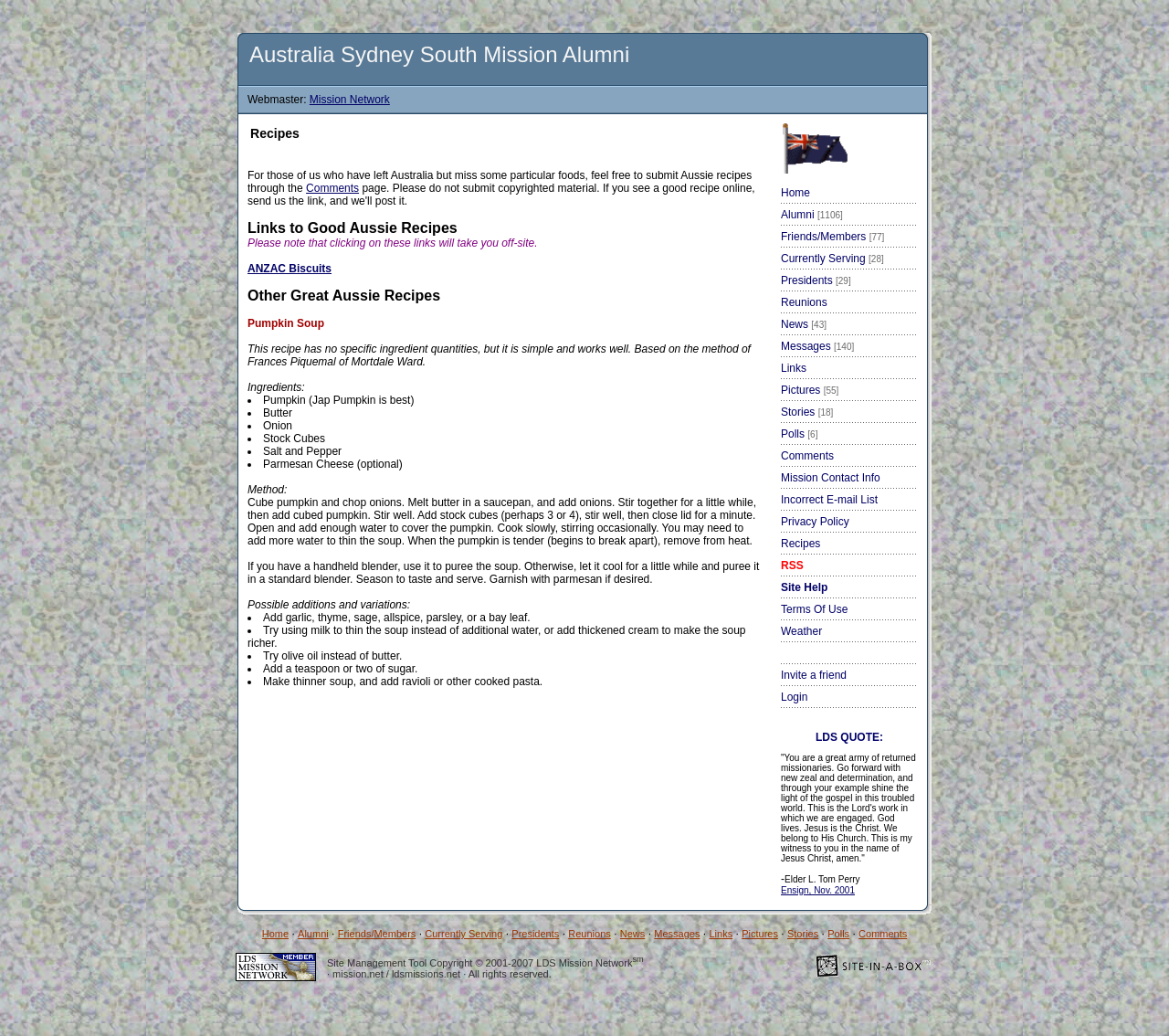What is the purpose of the Comments page?
Look at the image and answer the question with a single word or phrase.

To submit Aussie recipes